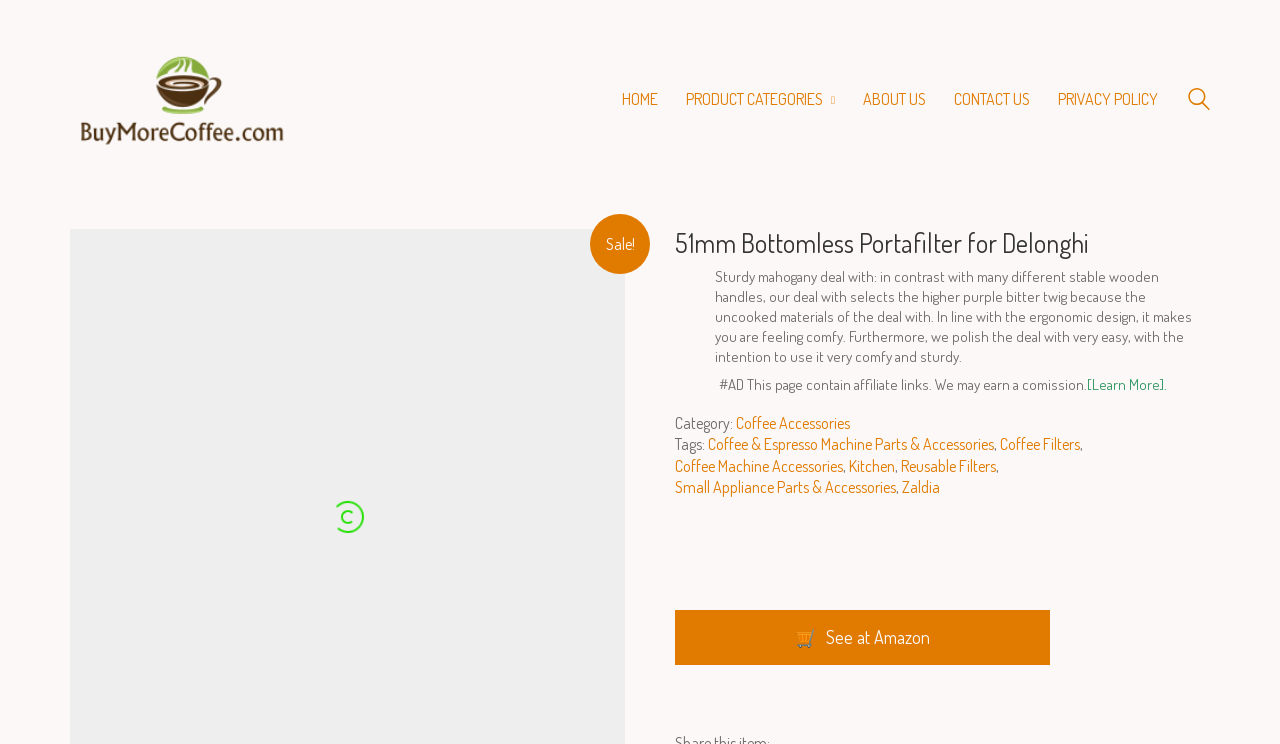Answer the question in a single word or phrase:
What is the material of the handle?

Mahogany